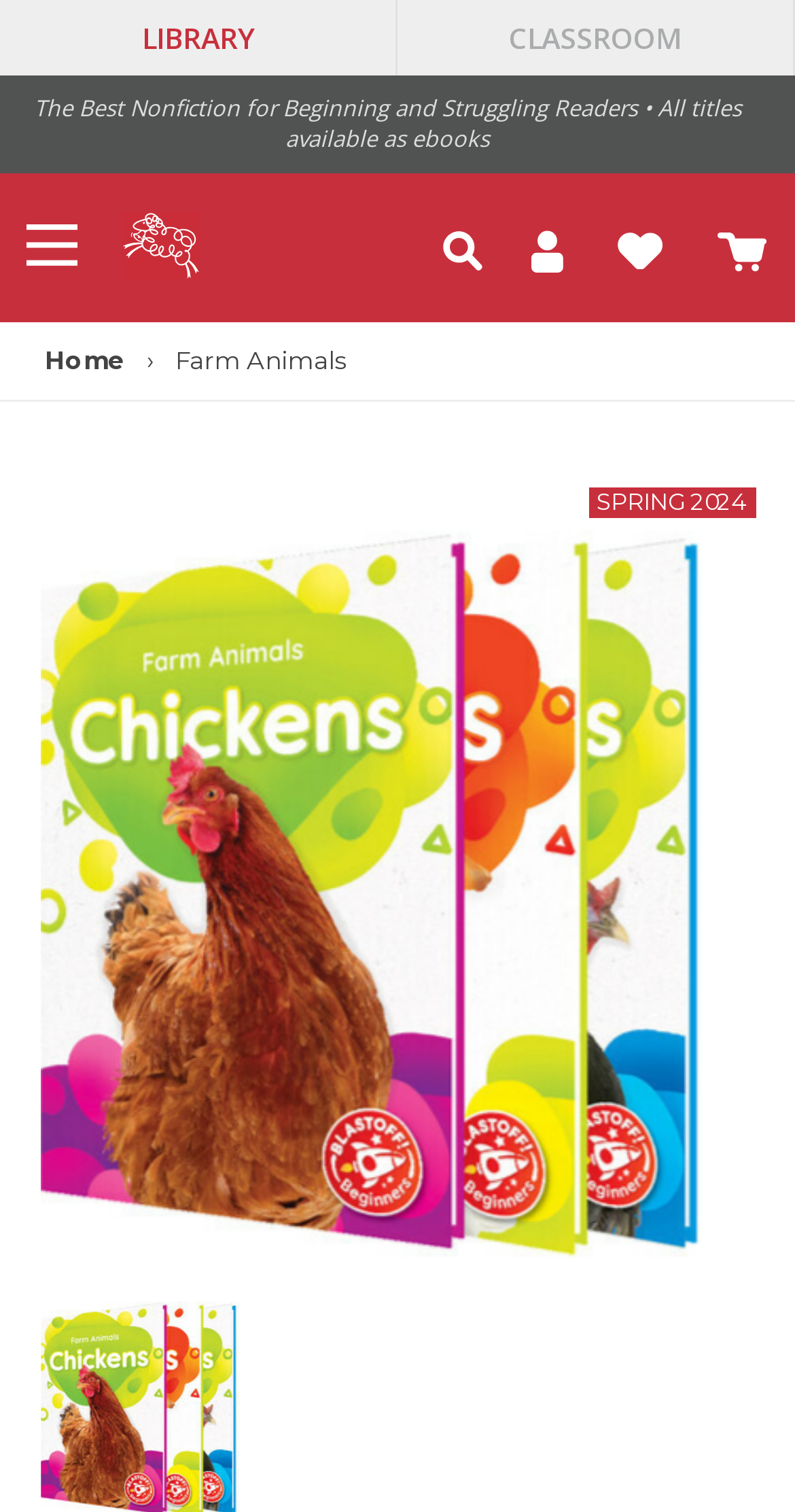Determine the bounding box coordinates of the clickable region to carry out the instruction: "View Cookie Policy".

None